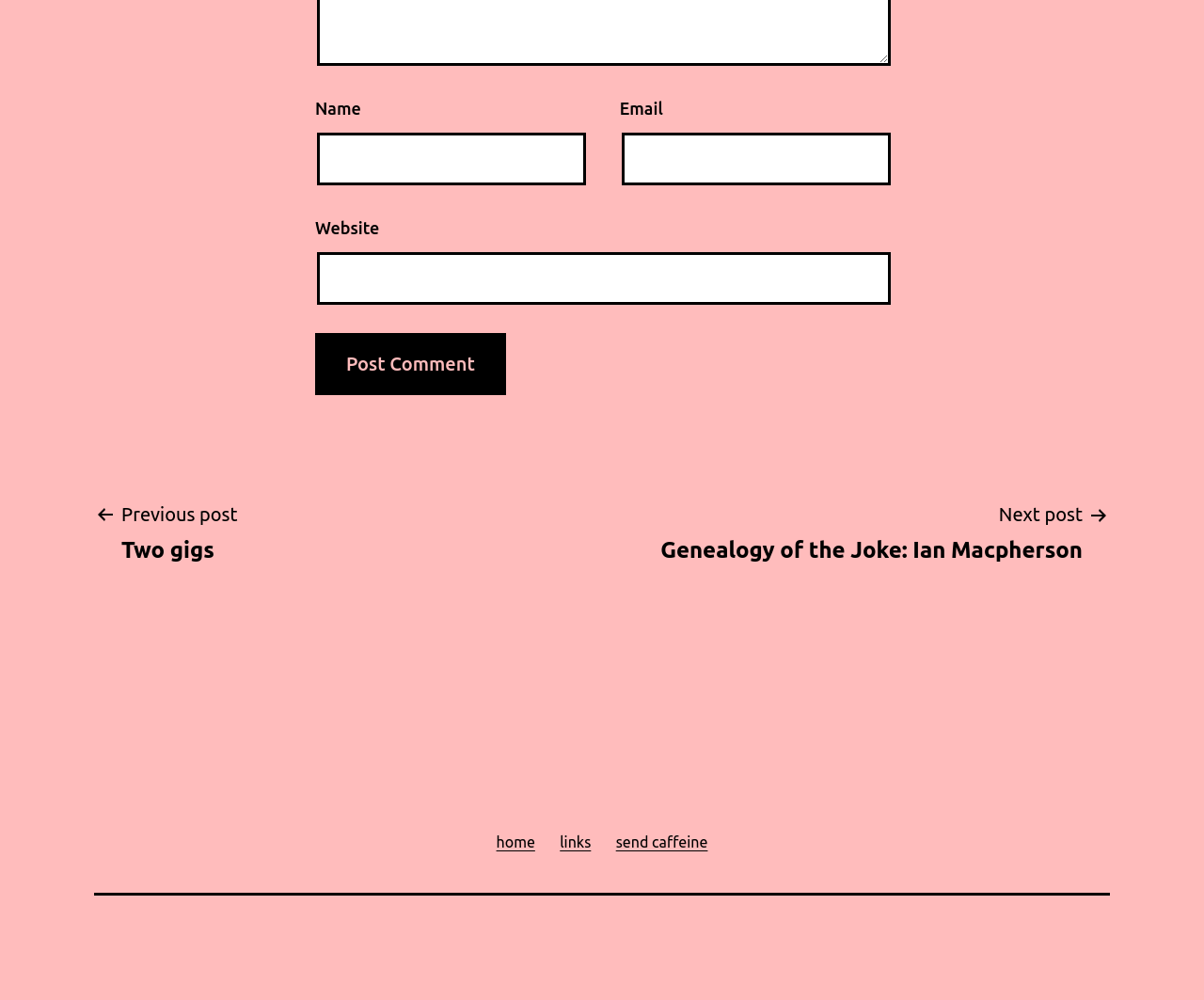Please answer the following question using a single word or phrase: 
How many links are present in the 'Posts' navigation menu?

Two